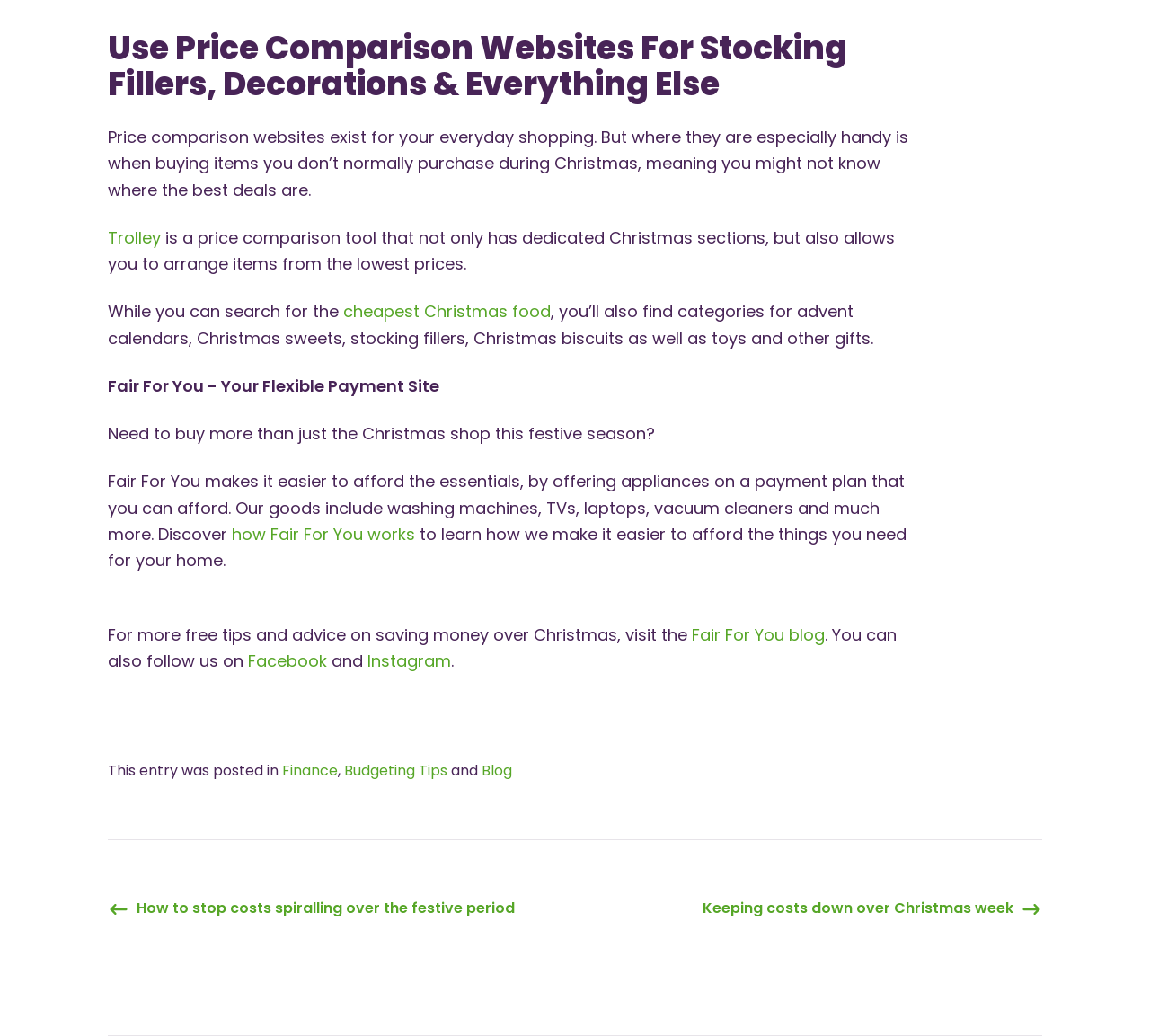Determine the bounding box coordinates for the region that must be clicked to execute the following instruction: "Visit the Fair For You blog".

[0.602, 0.601, 0.717, 0.623]